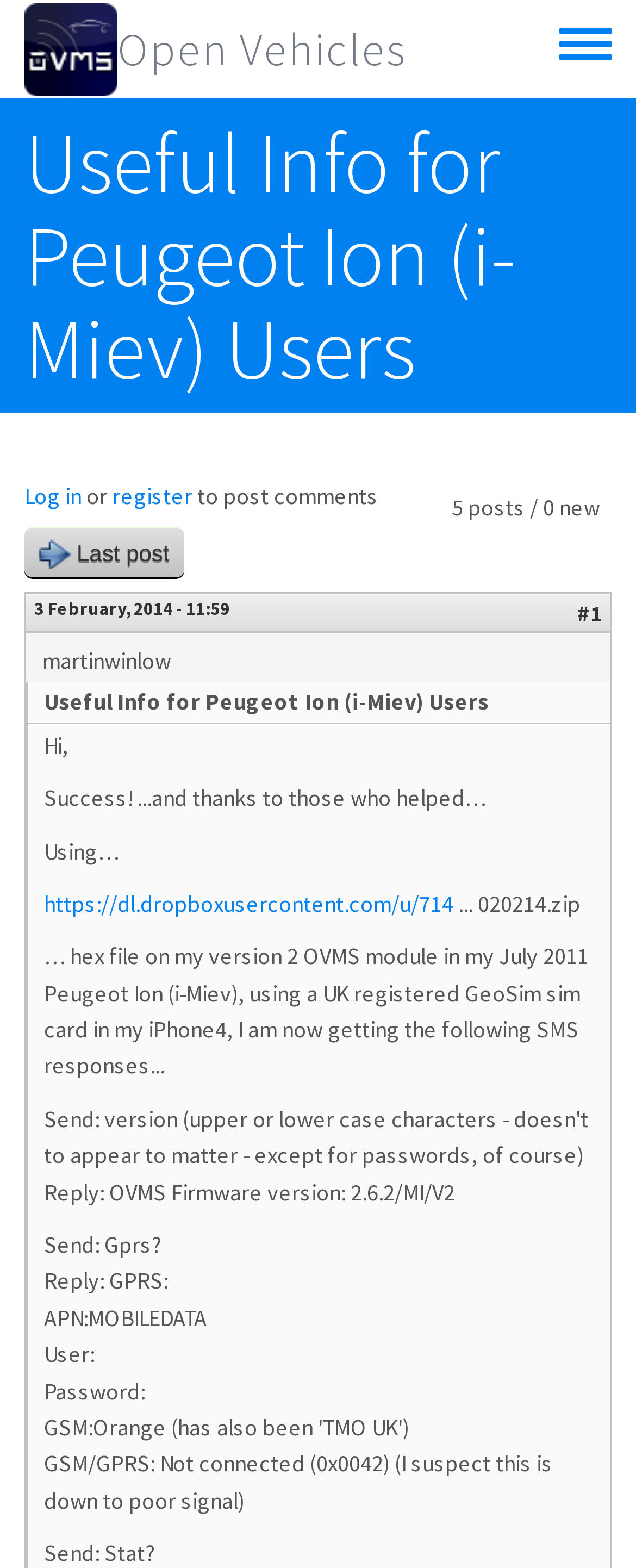Generate a comprehensive description of the webpage.

The webpage is about useful information for Peugeot Ion (i-Miev) users on the Open Vehicles platform. At the top, there is a link to skip to the main content, followed by a layout table with links to the home page and Open Vehicles. 

Below this, there is a heading that matches the title of the webpage. On the right side of the heading, there is a link to toggle the menu. 

Further down, there is a section with information about the number of posts and new posts, followed by links to log in or register to post comments. 

The main content of the webpage is a forum post with a title that matches the heading. The post is dated February 3, 2014, and has a link to the last post. The author of the post is martinwinlow. 

The post itself is a lengthy text that discusses the user's experience with their Peugeot Ion (i-Miev) and OVMS module, including details about firmware versions, SMS responses, and APN settings. There are also links to external resources, such as a Dropbox file.